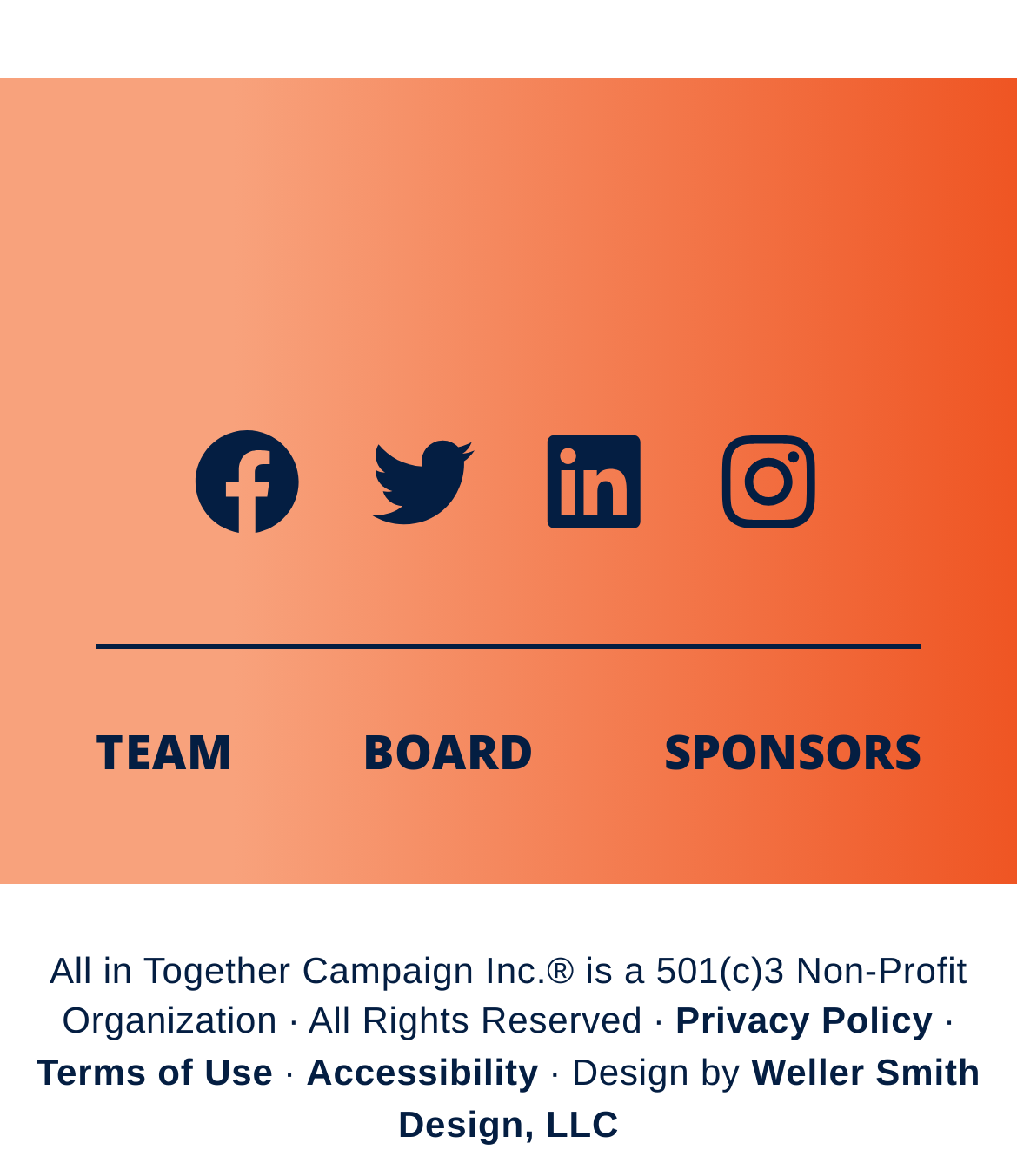How many social media links are there?
Based on the image, answer the question with as much detail as possible.

I counted the number of social media links by looking at the links 'Facebook', 'Twitter', 'LinkedIn', and 'Instagram' which are placed horizontally next to each other.